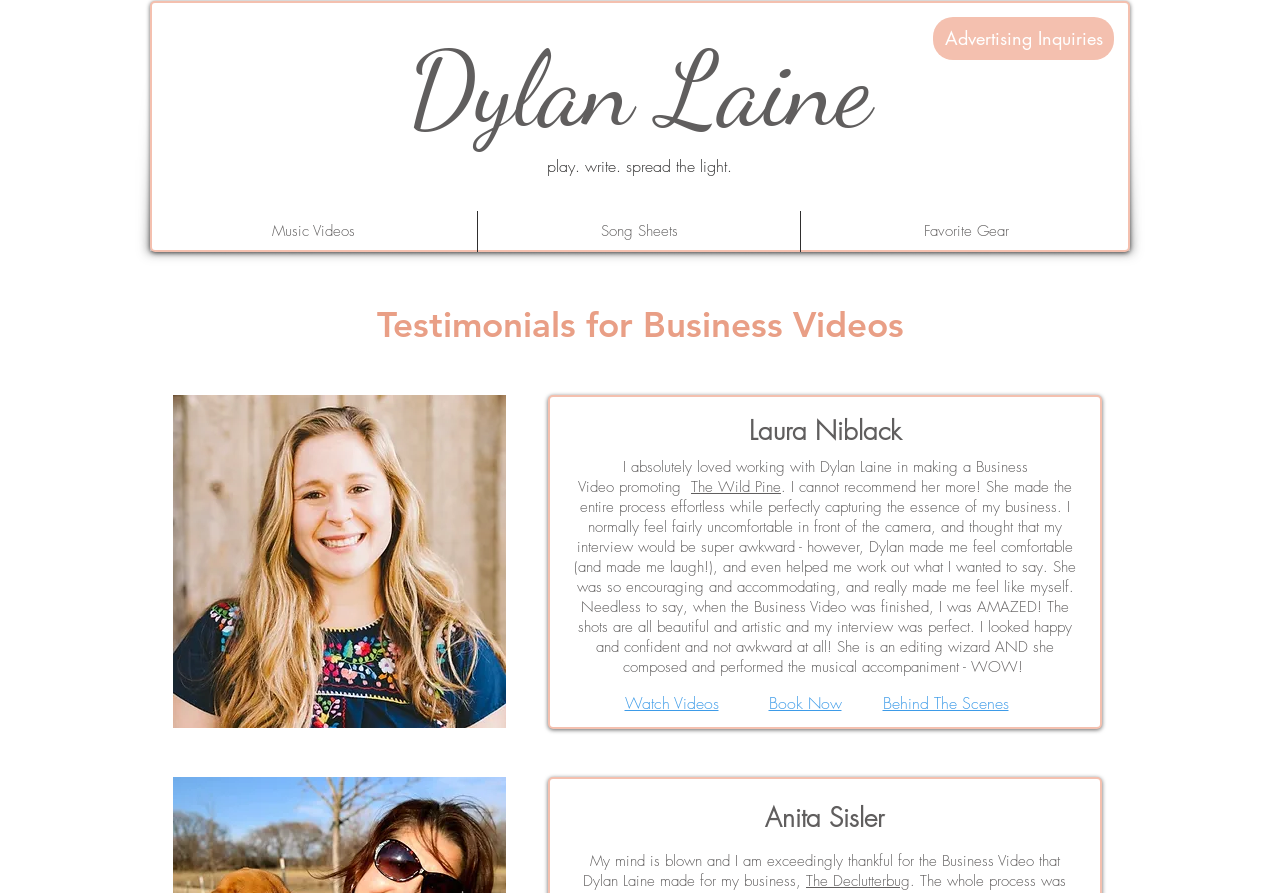Identify the bounding box coordinates of the area that should be clicked in order to complete the given instruction: "Visit The Wild Pine website". The bounding box coordinates should be four float numbers between 0 and 1, i.e., [left, top, right, bottom].

[0.54, 0.534, 0.61, 0.557]